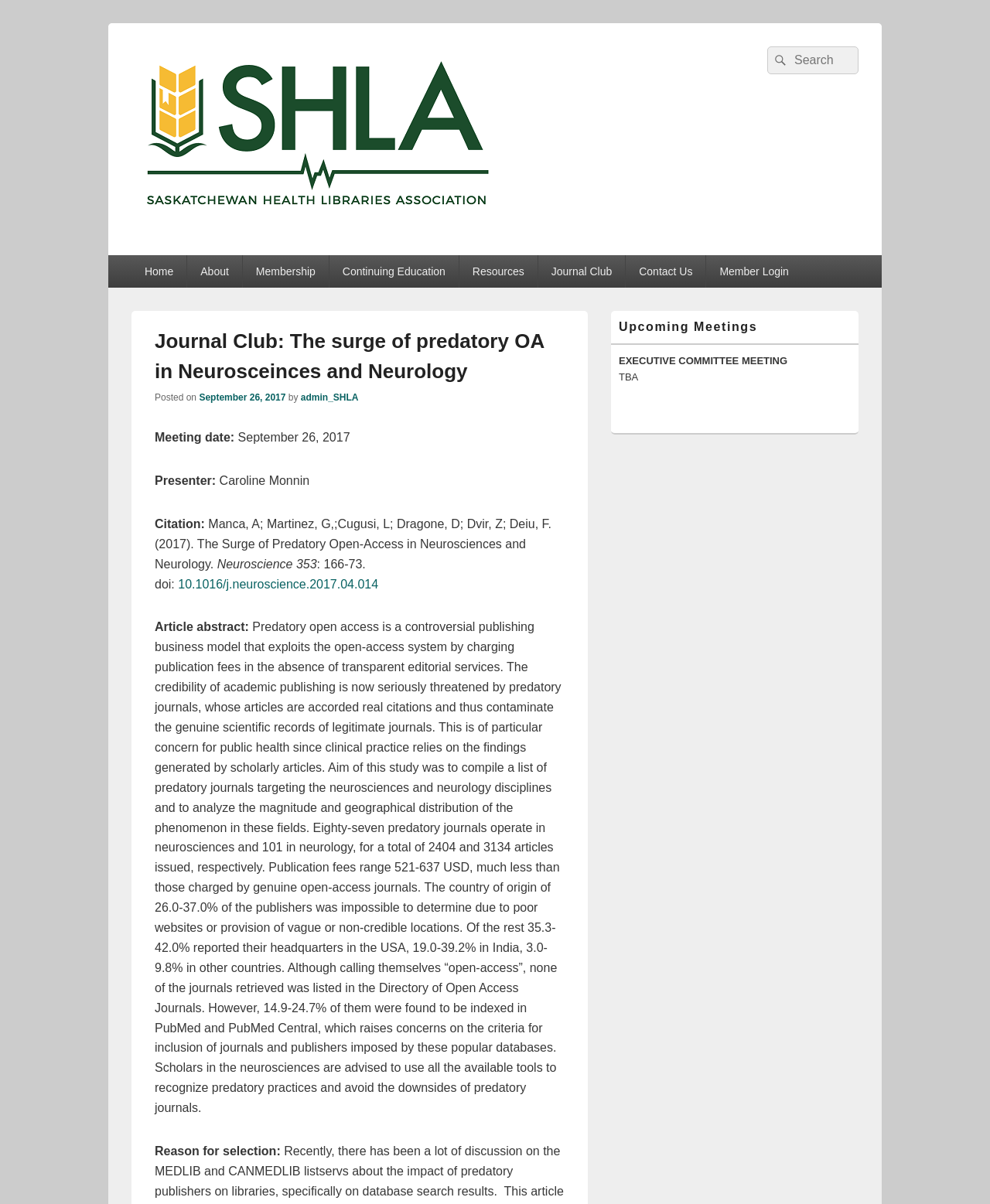Detail the features and information presented on the webpage.

The webpage is about a journal club discussing the surge of predatory open-access journals in neurosciences and neurology. At the top, there is a logo and a link to the Saskatchewan Health Libraries Association. Below this, there is a search bar with a magnifying glass icon and a button to submit the search query.

To the left, there is a navigation menu with links to various sections of the website, including Home, About, Membership, Continuing Education, Resources, Journal Club, Contact Us, and Member Login.

The main content of the page is divided into two sections. The left section has a heading "Journal Club: The surge of predatory OA in Neurosceinces and Neurology" and displays information about the journal club meeting, including the date, presenter, and citation of the article being discussed. The article abstract is also provided, which discusses the issue of predatory open-access journals in neurosciences and neurology.

To the right, there is a sidebar with a heading "Upcoming Meetings" and lists an Executive Committee Meeting with a "TBA" (to be announced) date.